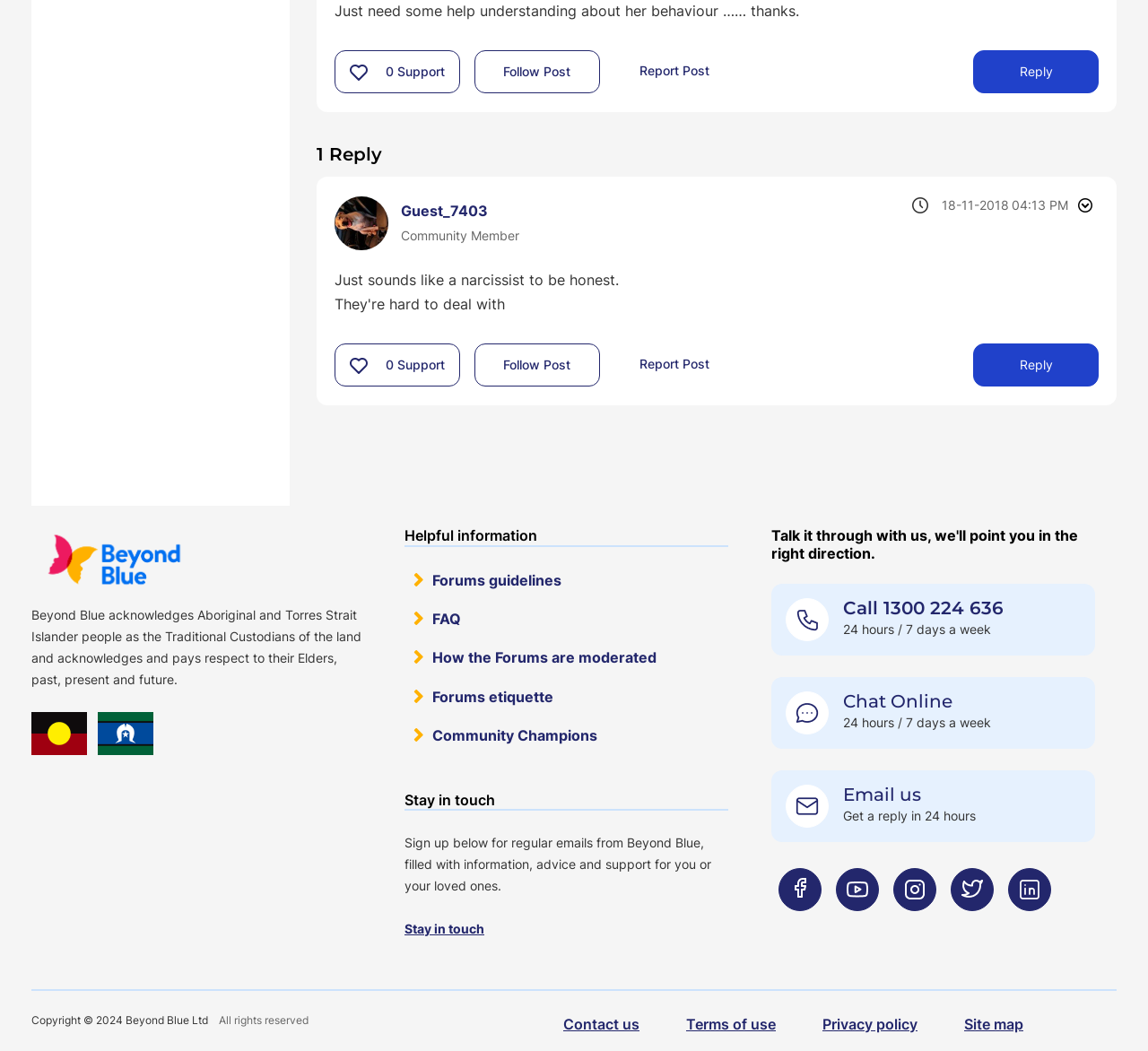Provide the bounding box coordinates of the UI element that matches the description: "Forums etiquette".

[0.352, 0.654, 0.482, 0.671]